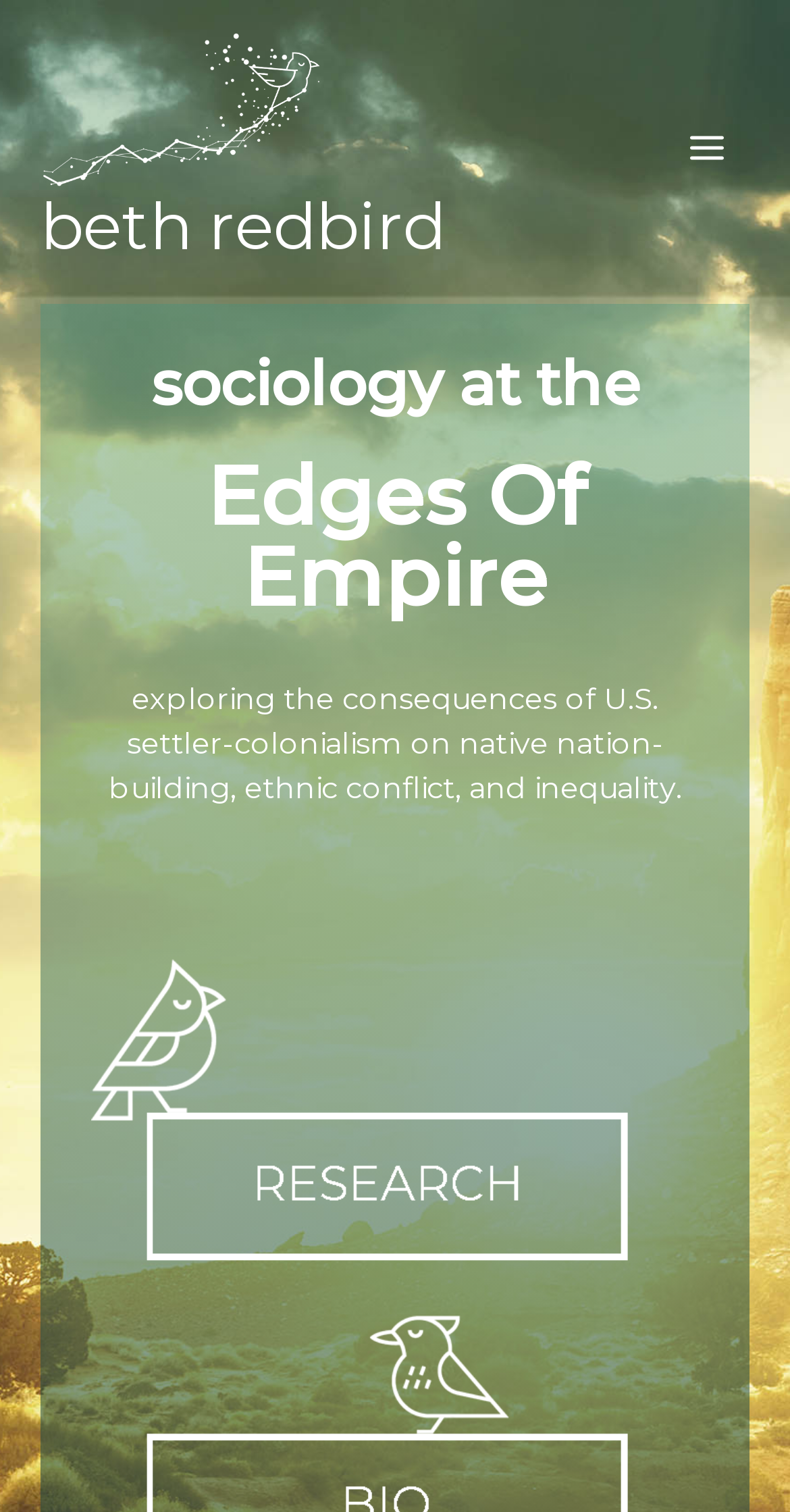Please analyze the image and give a detailed answer to the question:
What is the name of the person on the webpage?

The name 'Beth Redbird' is mentioned in the link and heading elements, and it is also the title of the webpage, suggesting that the webpage is about this person.